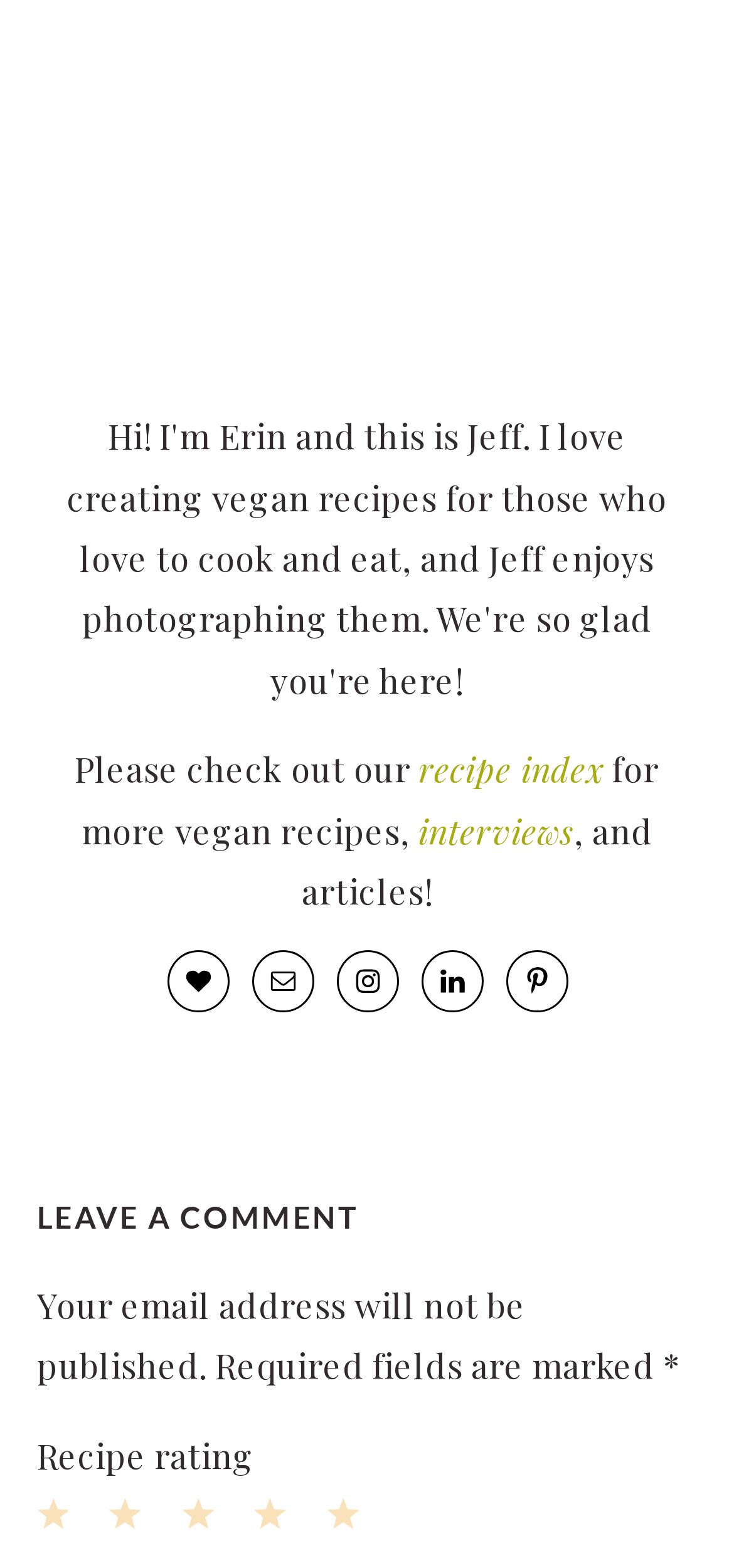What is the purpose of the 'READER INTERACTIONS' section?
Please provide a single word or phrase as the answer based on the screenshot.

To engage with readers